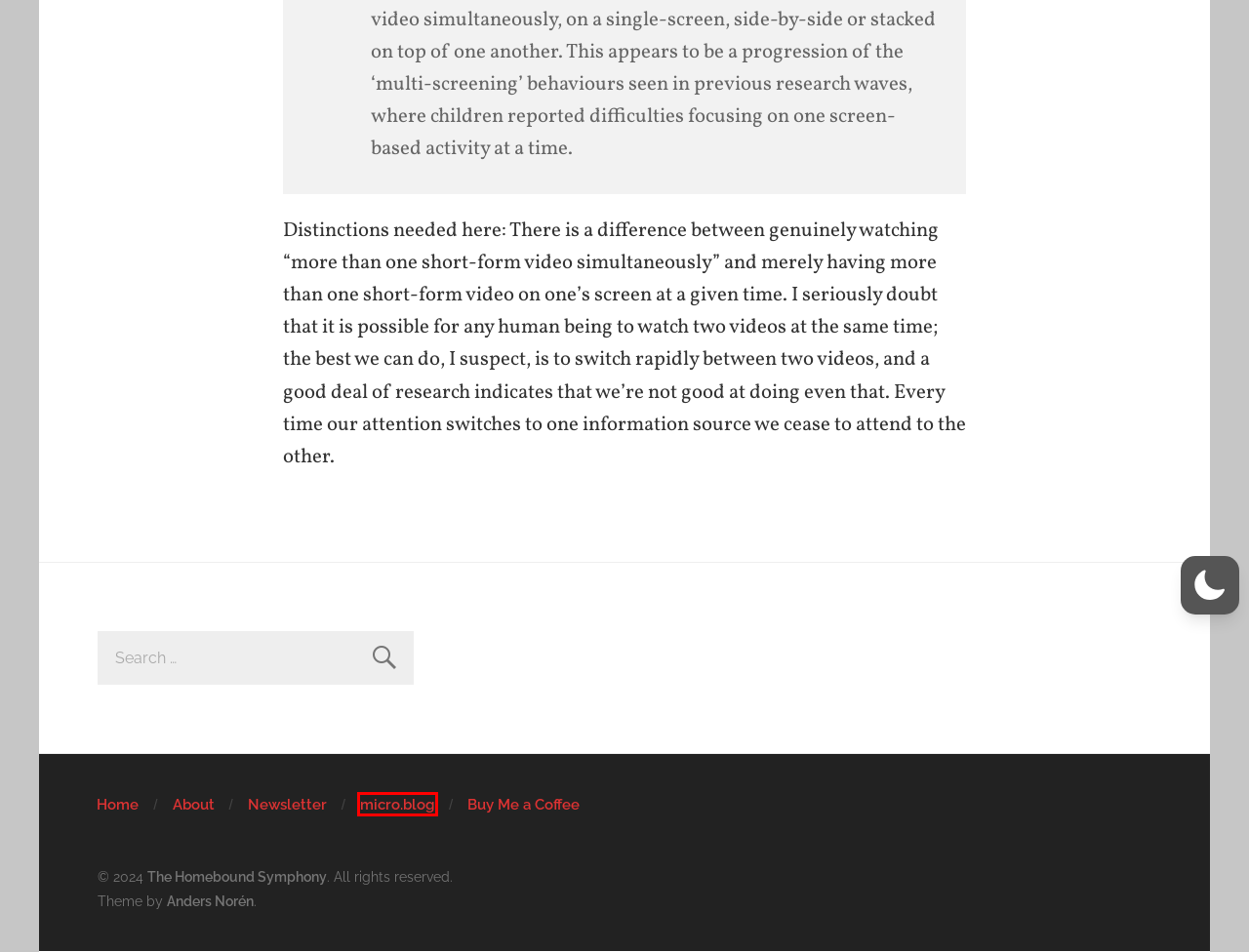Using the screenshot of a webpage with a red bounding box, pick the webpage description that most accurately represents the new webpage after the element inside the red box is clicked. Here are the candidates:
A. Alan Jacobs
B. The Homebound Symphony – Stagger onward rejoicing
C. Alan Jacobs - Subscribe
D. Anders Norén
E. Teens on screens: Life online for children and young adults revealed - Ofcom
F. about Alan Jacobs – The Homebound Symphony
G. ayjay is a writer - Buymeacoffee
H. The Homebound Symphony

A